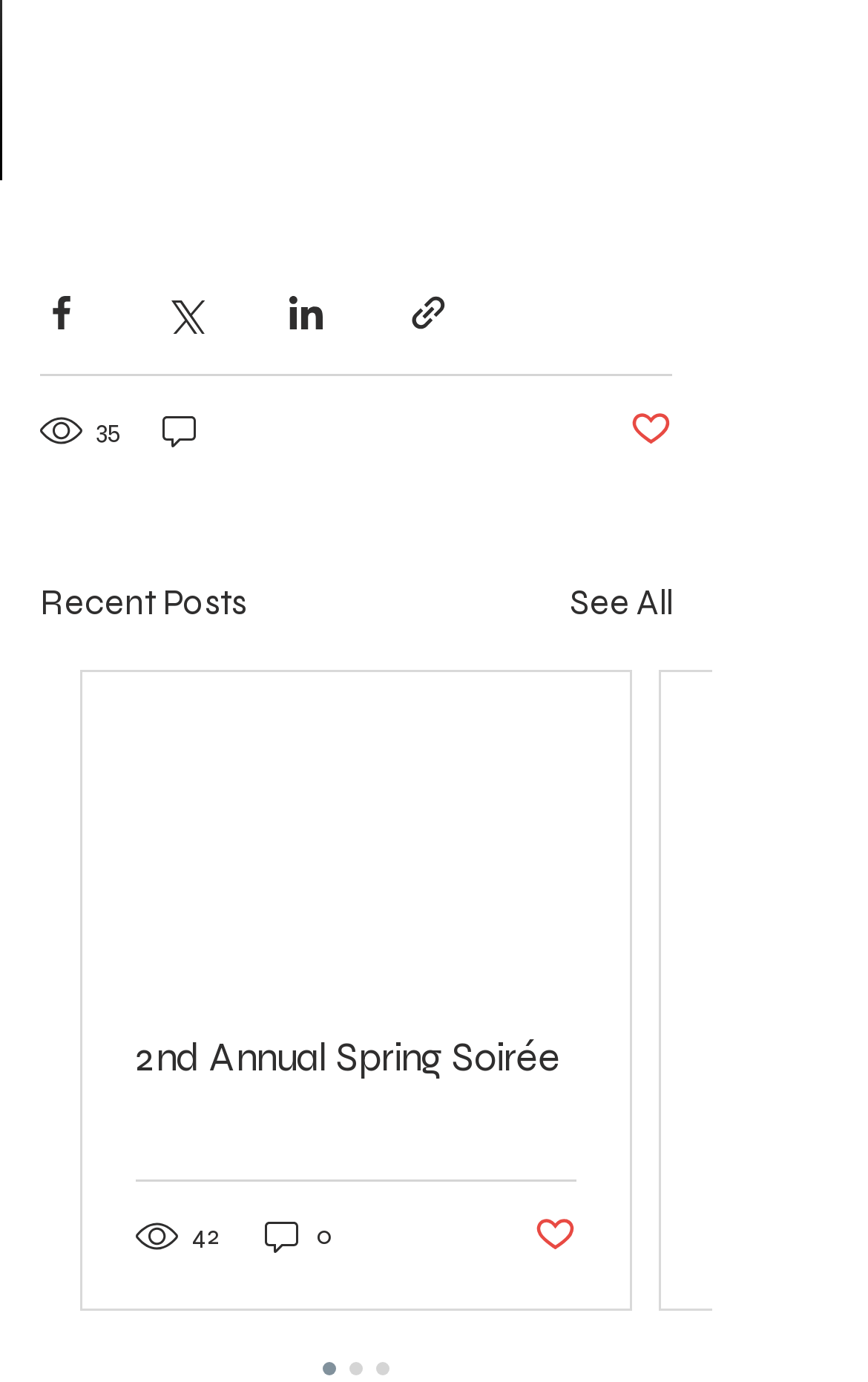Identify the bounding box coordinates for the region to click in order to carry out this instruction: "View recent posts". Provide the coordinates using four float numbers between 0 and 1, formatted as [left, top, right, bottom].

[0.046, 0.417, 0.285, 0.455]